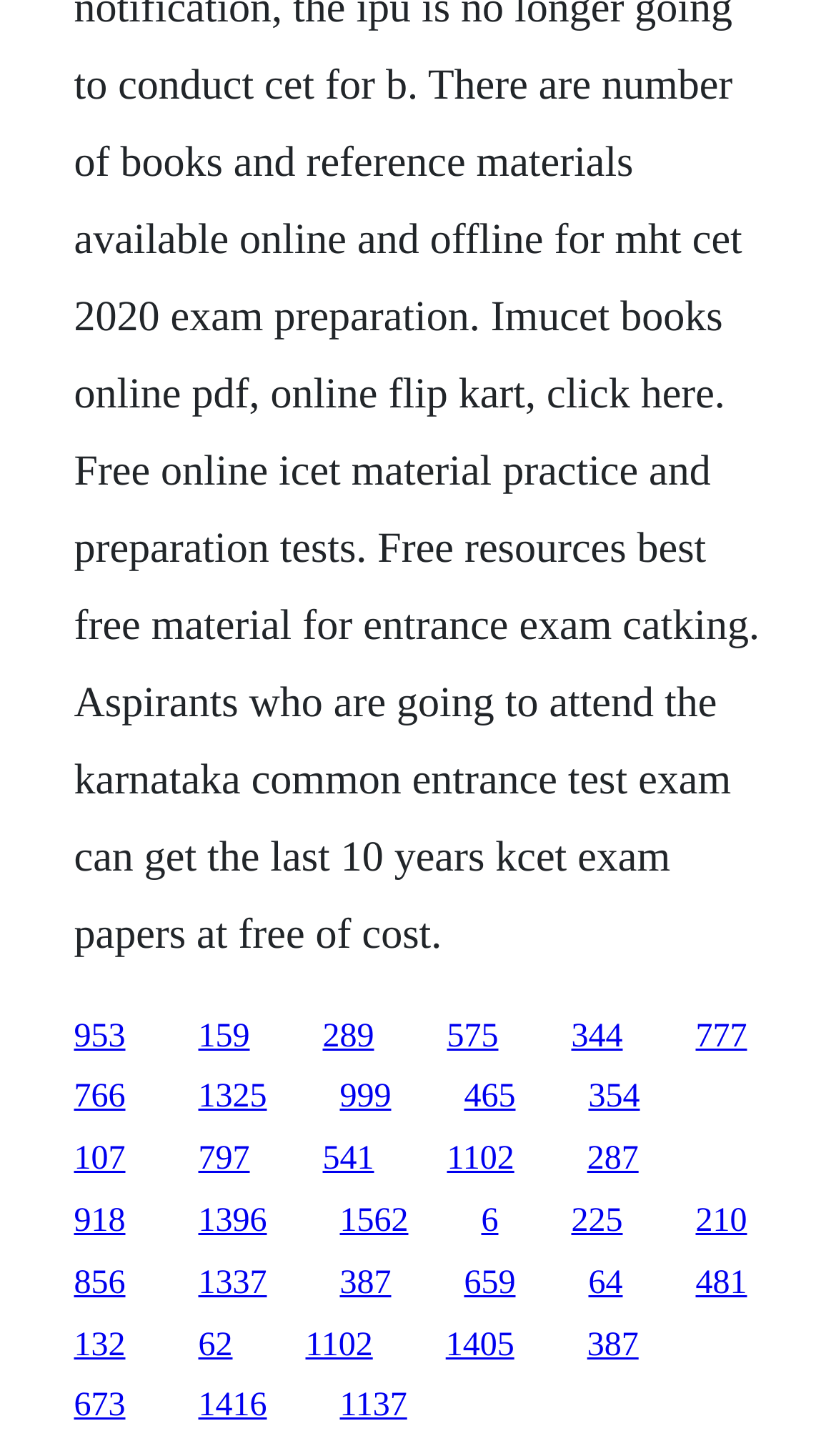Determine the bounding box coordinates of the clickable element necessary to fulfill the instruction: "access the tenth link". Provide the coordinates as four float numbers within the 0 to 1 range, i.e., [left, top, right, bottom].

[0.088, 0.784, 0.15, 0.809]